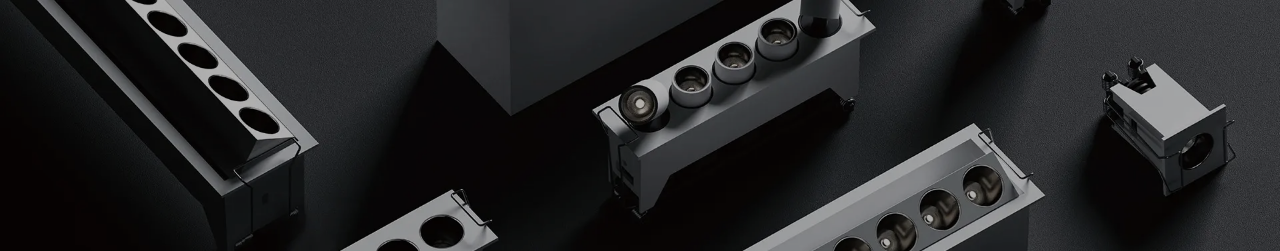What design aesthetic do the downlights exemplify?
Refer to the image and provide a concise answer in one word or phrase.

Minimalistic